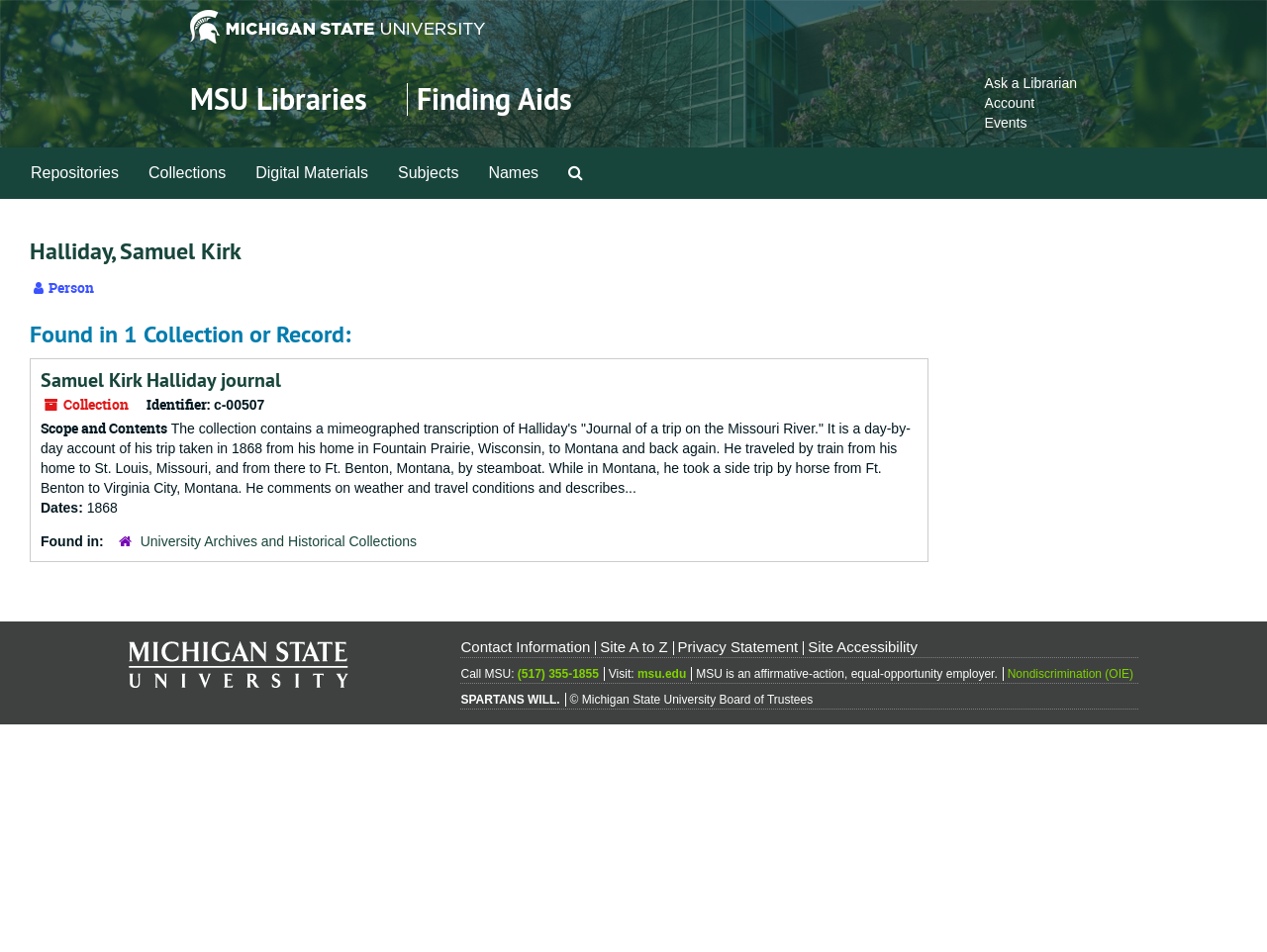Please specify the bounding box coordinates of the clickable section necessary to execute the following command: "Search The Archives".

[0.437, 0.156, 0.472, 0.208]